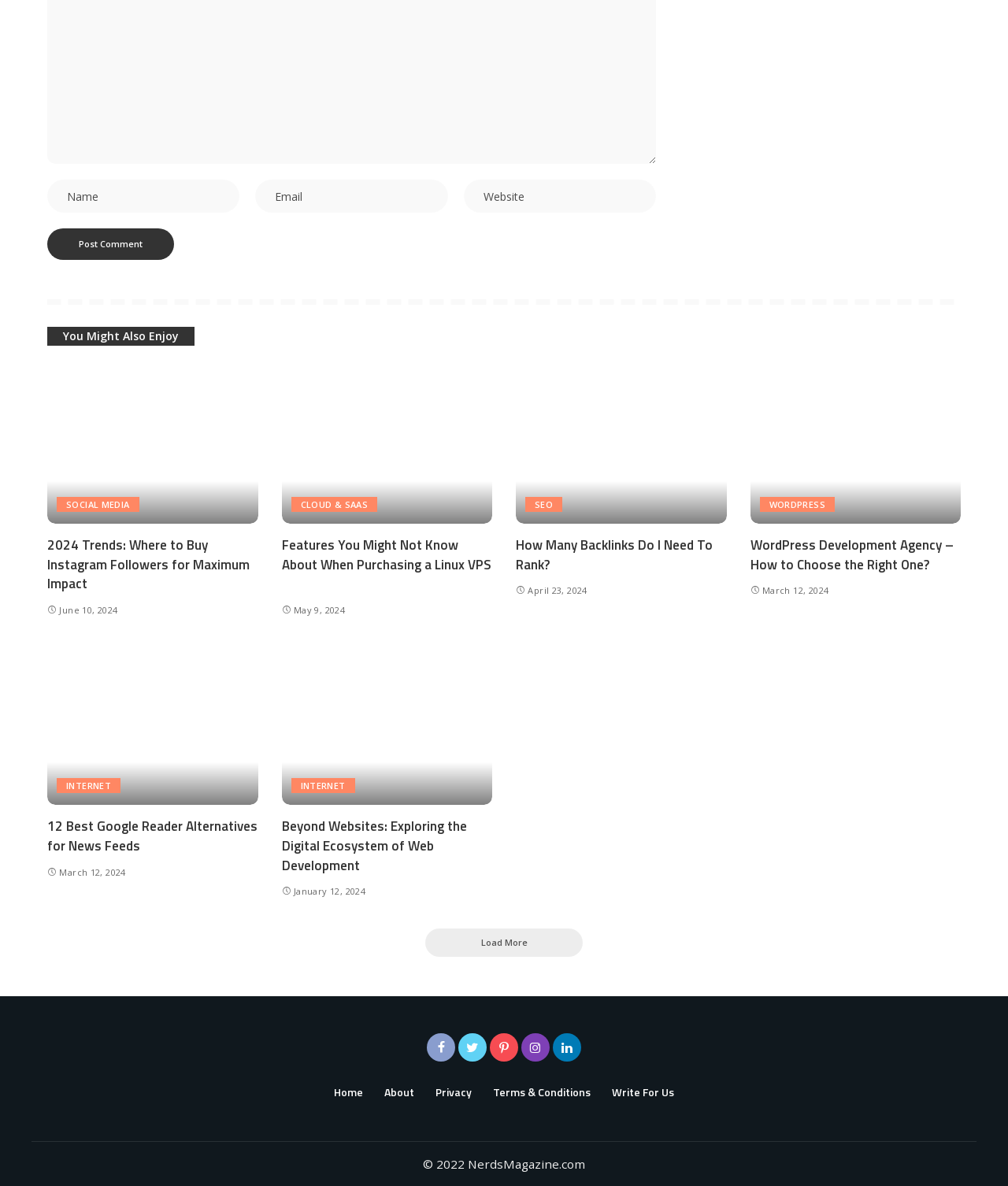Given the description Terms & Conditions, predict the bounding box coordinates of the UI element. Ensure the coordinates are in the format (top-left x, top-left y, bottom-right x, bottom-right y) and all values are between 0 and 1.

[0.48, 0.913, 0.595, 0.929]